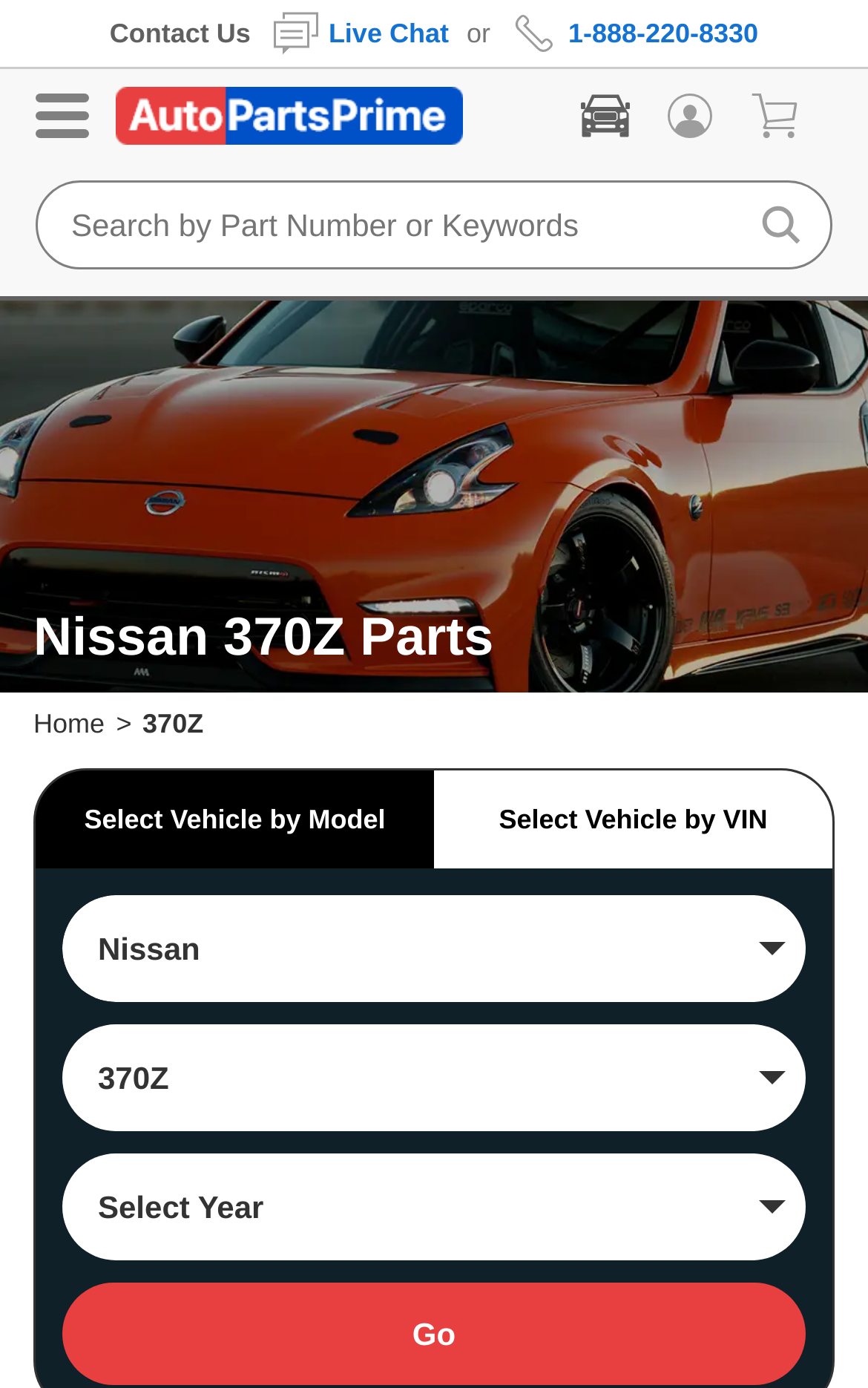What is the current vehicle model being browsed?
Answer with a single word or short phrase according to what you see in the image.

Nissan 370Z